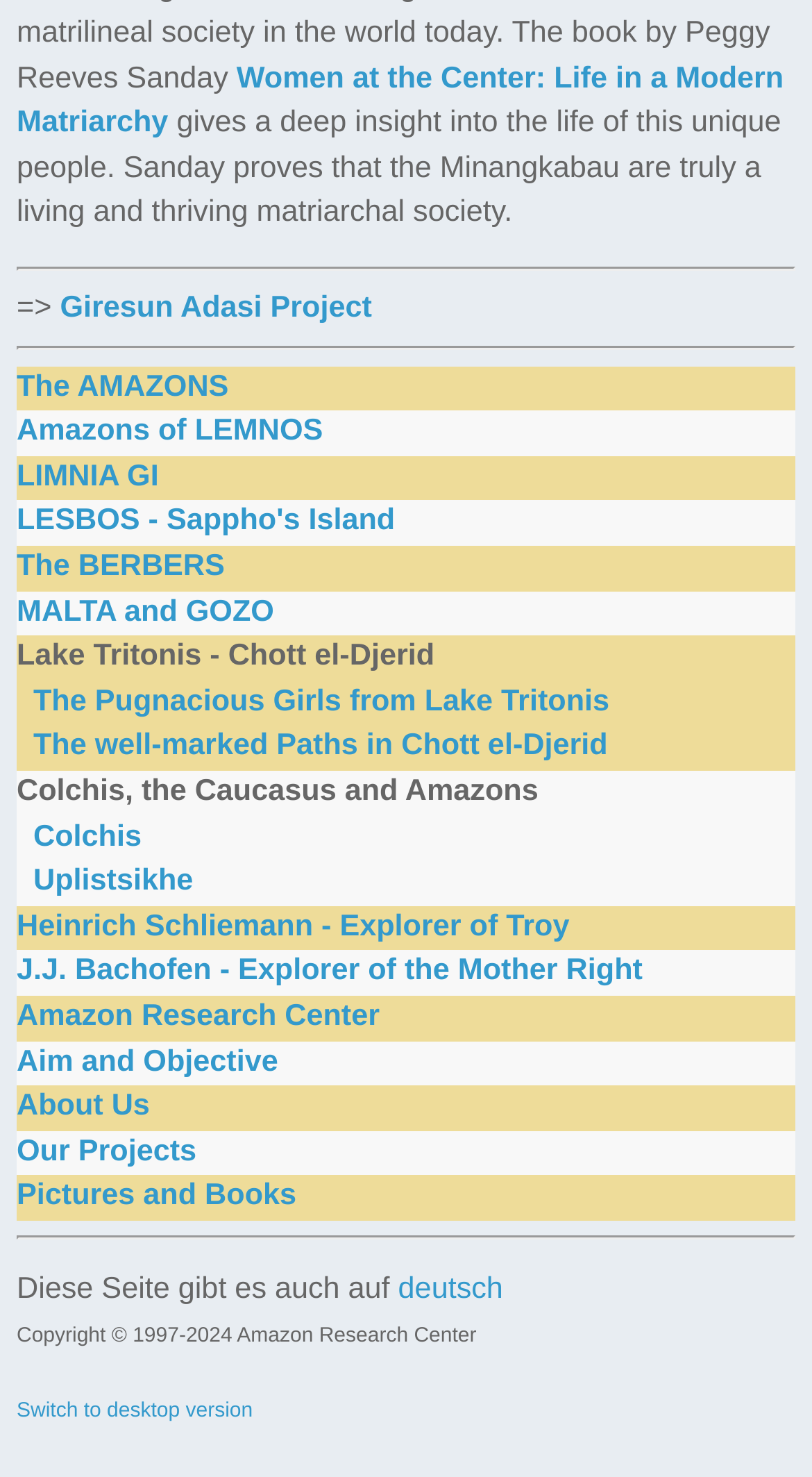Bounding box coordinates are specified in the format (top-left x, top-left y, bottom-right x, bottom-right y). All values are floating point numbers bounded between 0 and 1. Please provide the bounding box coordinate of the region this sentence describes: Privacy Policy

None